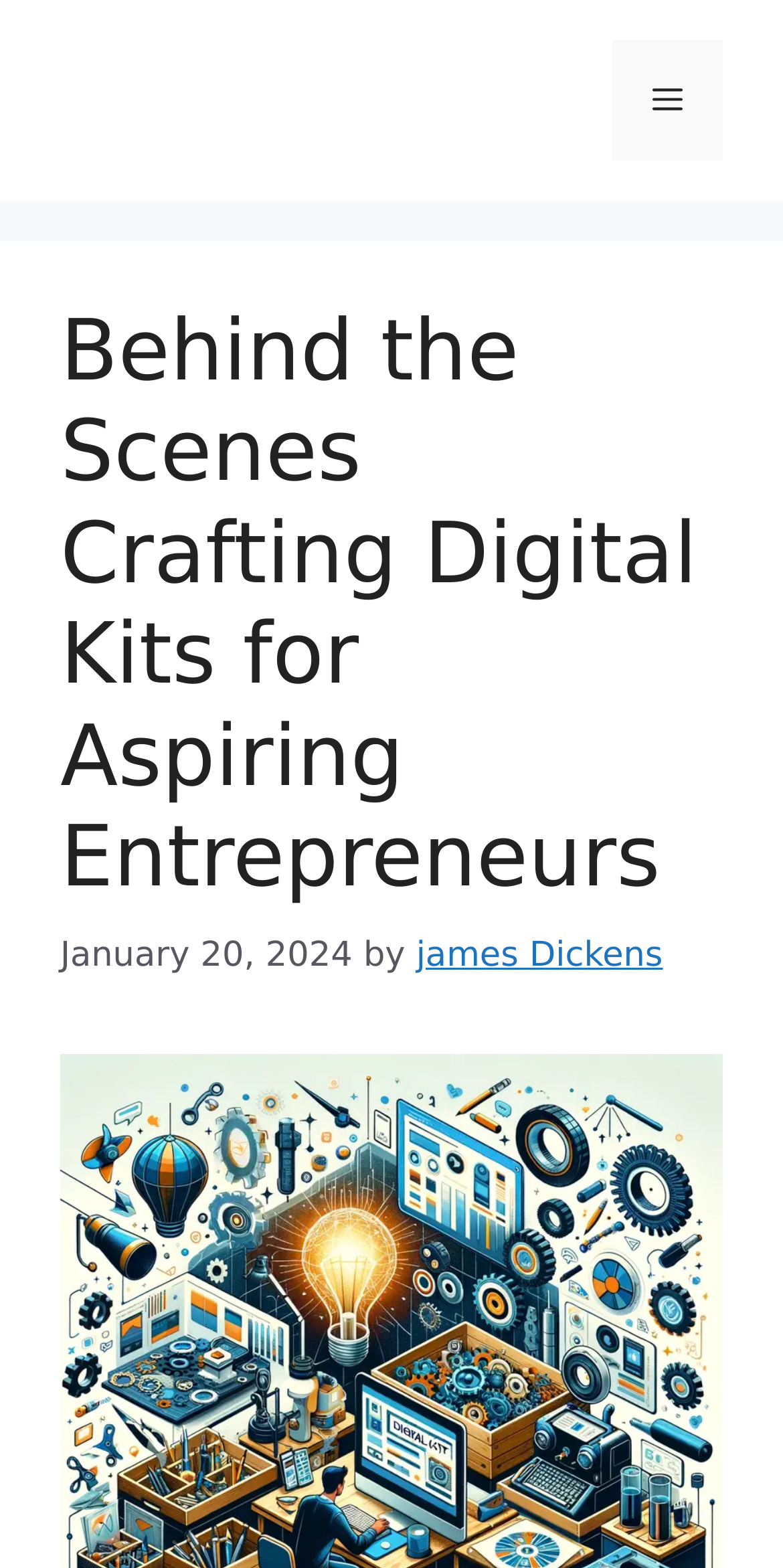Based on the image, provide a detailed response to the question:
What is the purpose of the button in the navigation section?

I found the purpose of the button by looking at the button element in the navigation section, which has a label 'Menu' and is described as a 'Mobile Toggle'.